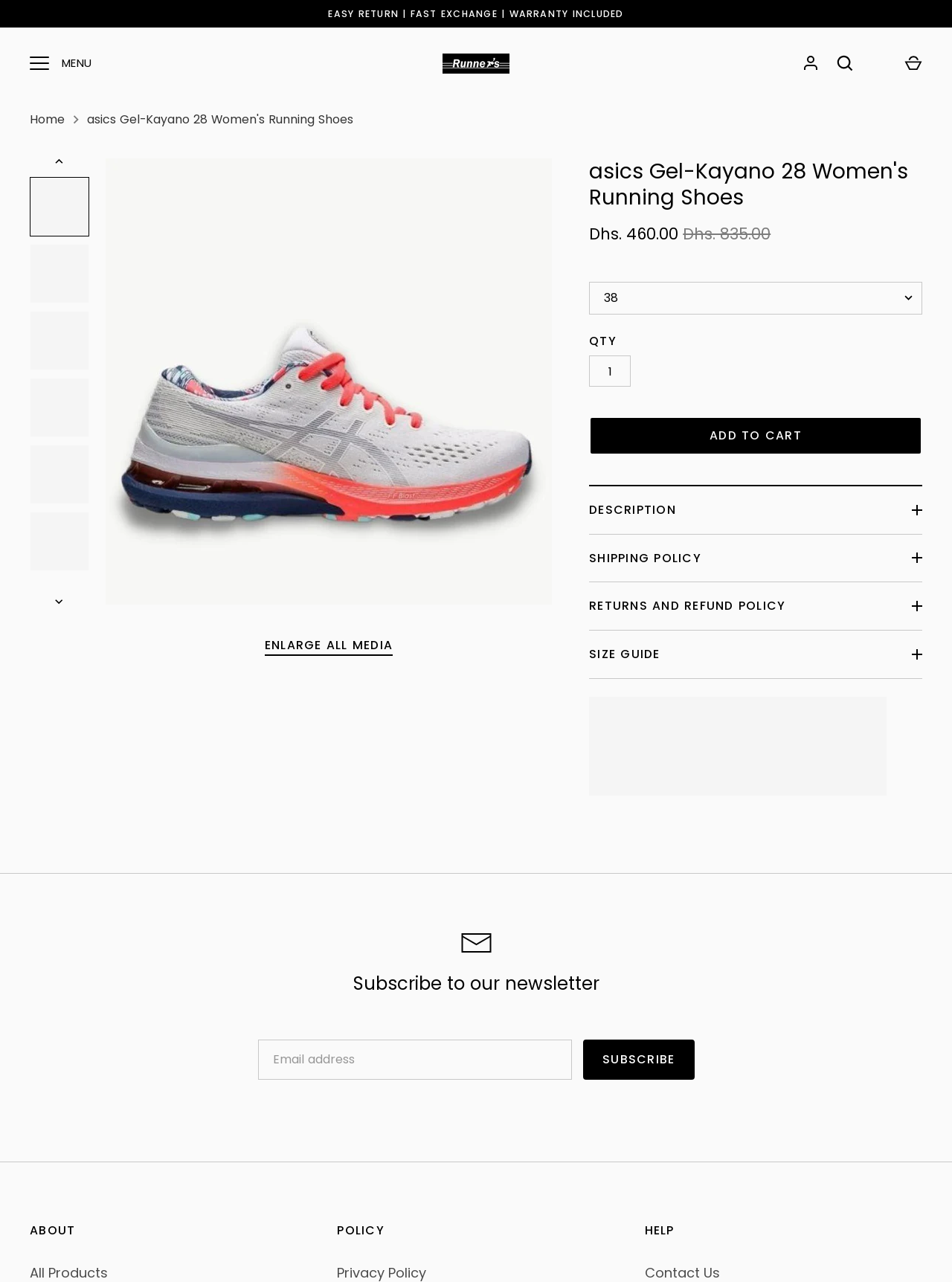Locate and provide the bounding box coordinates for the HTML element that matches this description: "alt="RUNNERS SPORTS"".

[0.465, 0.042, 0.535, 0.057]